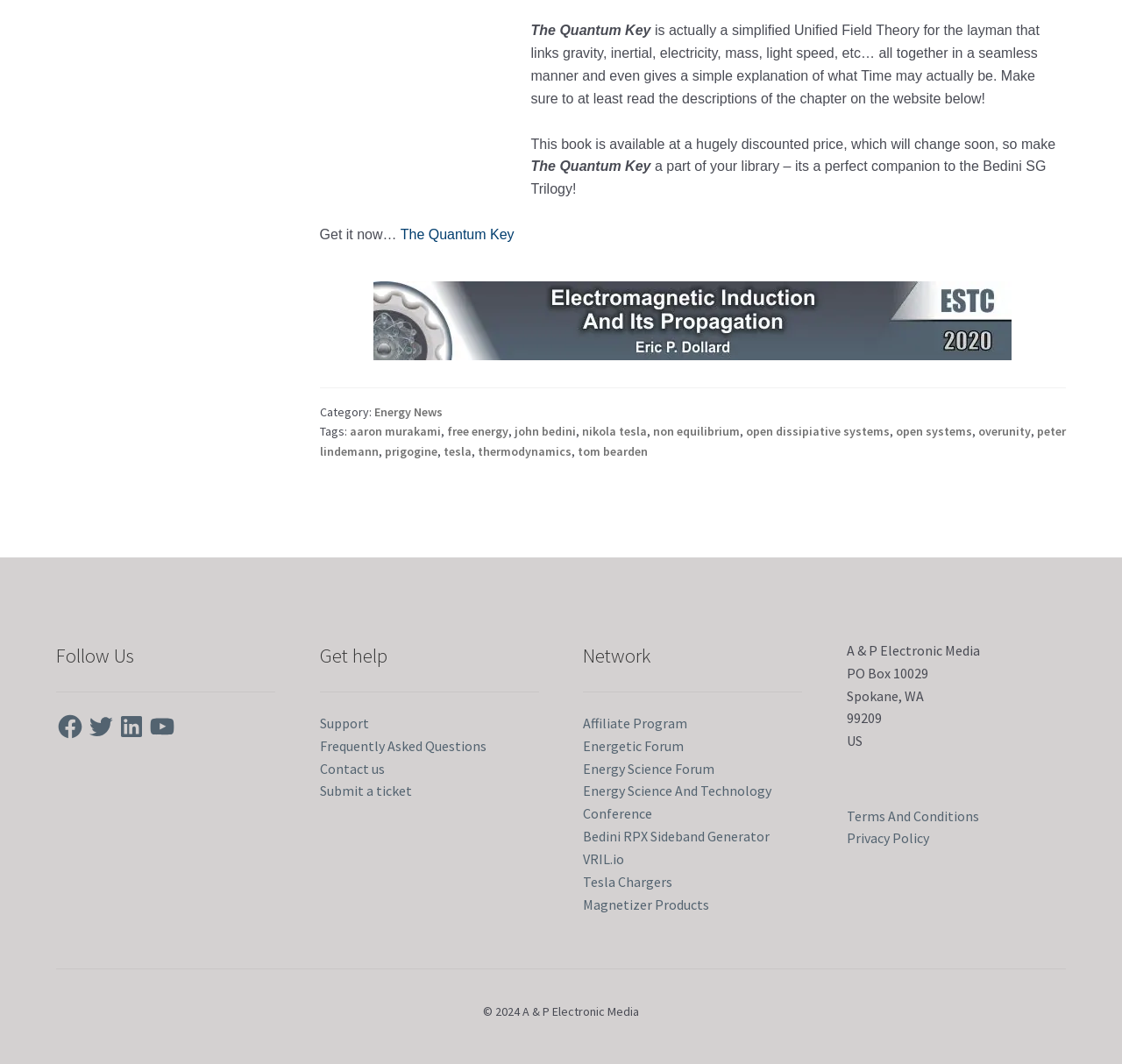Locate the UI element described by open dissipiative systems and provide its bounding box coordinates. Use the format (top-left x, top-left y, bottom-right x, bottom-right y) with all values as floating point numbers between 0 and 1.

[0.664, 0.398, 0.793, 0.413]